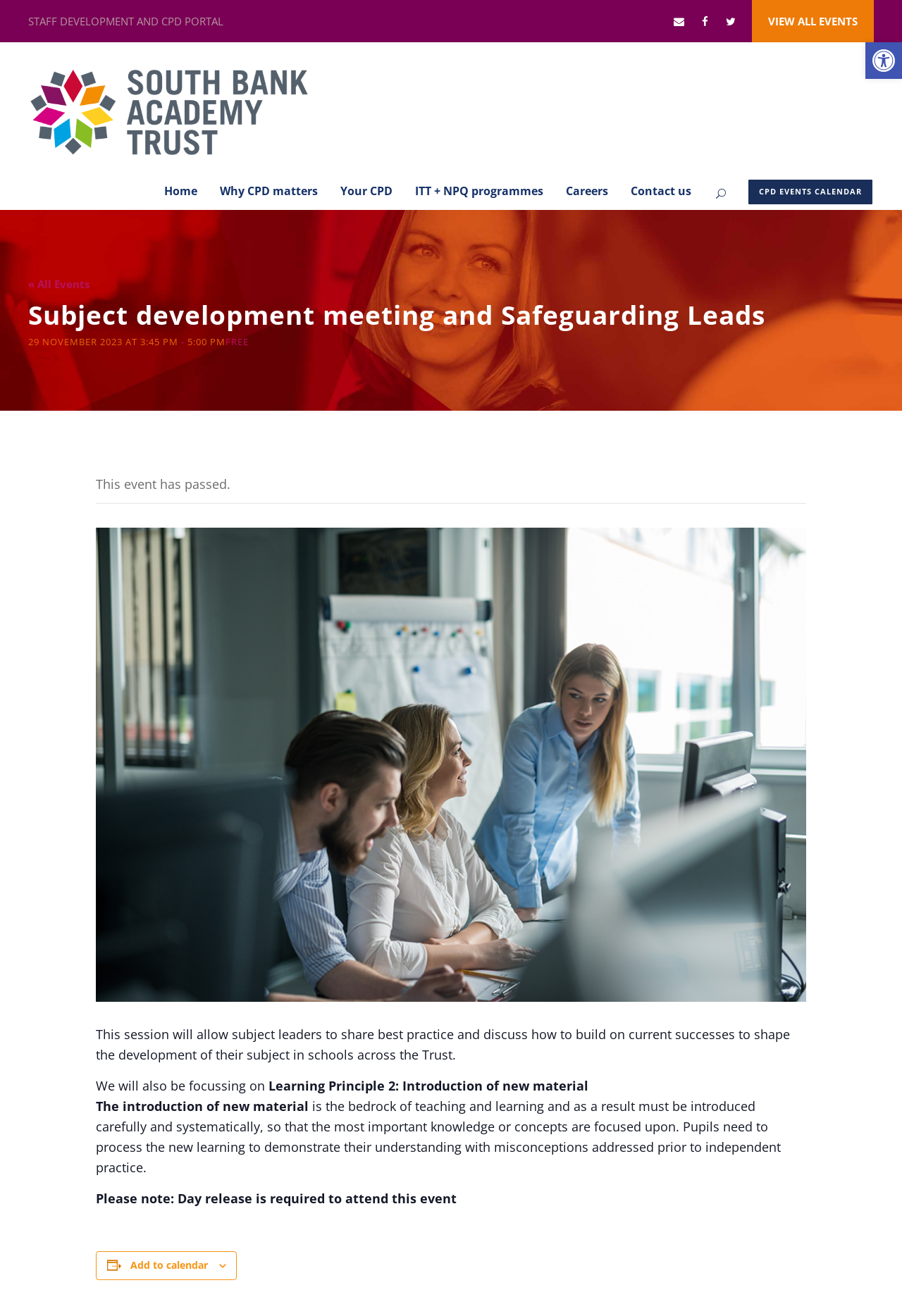Use a single word or phrase to respond to the question:
What is the event date?

29 NOVEMBER 2023